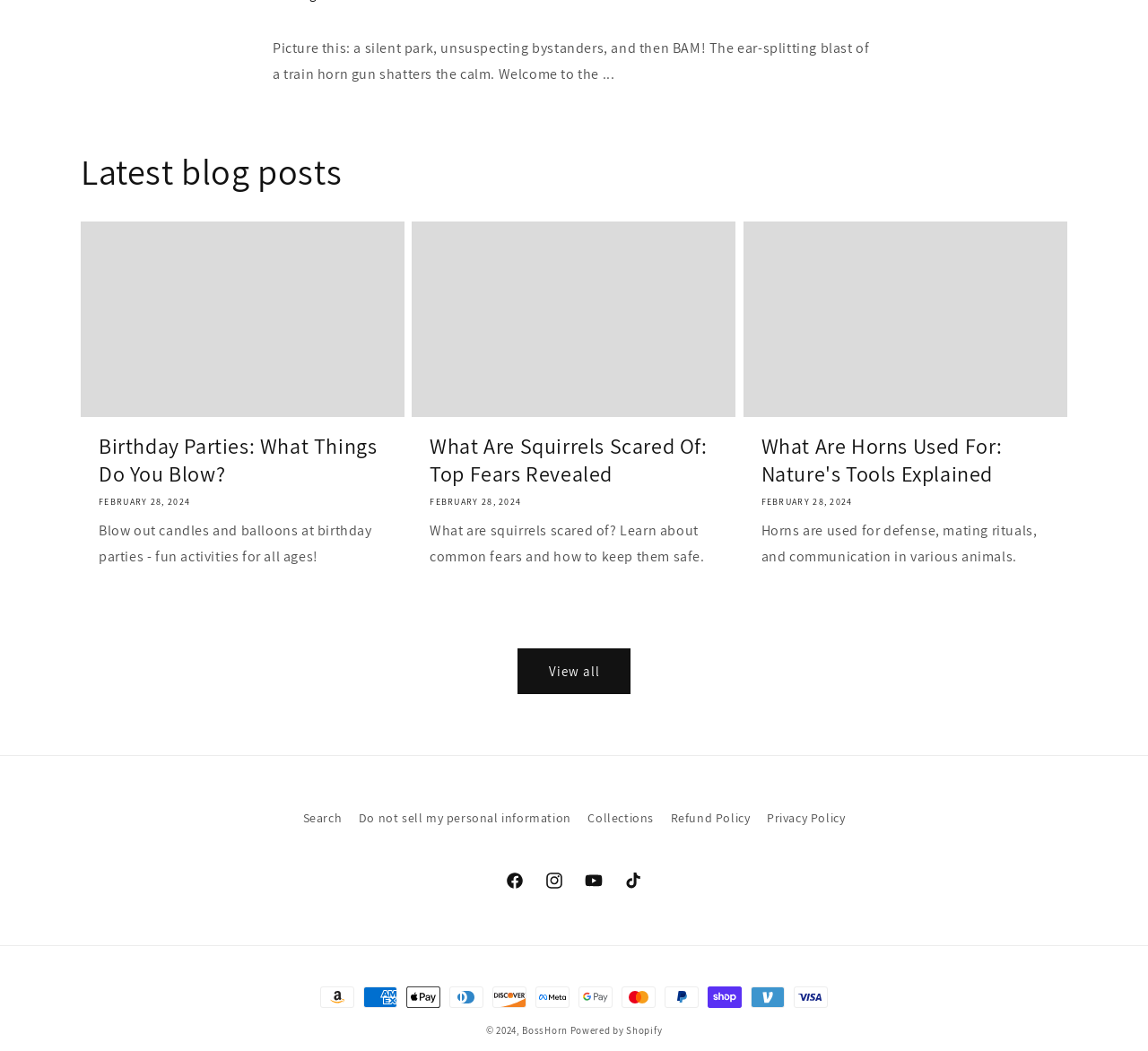What is the purpose of the horn?
Using the image as a reference, deliver a detailed and thorough answer to the question.

The blog post 'What Are Horns Used For: Nature's Tools Explained' suggests that horns are used for defense, mating rituals, and communication in various animals.